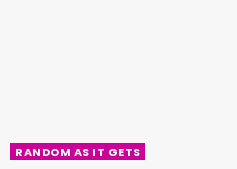Examine the image carefully and respond to the question with a detailed answer: 
What is the purpose of the graphic?

The caption states that the graphic is 'visually appealing' and 'draws attention', implying that its purpose is to capture the reader's attention and invite them to explore more.